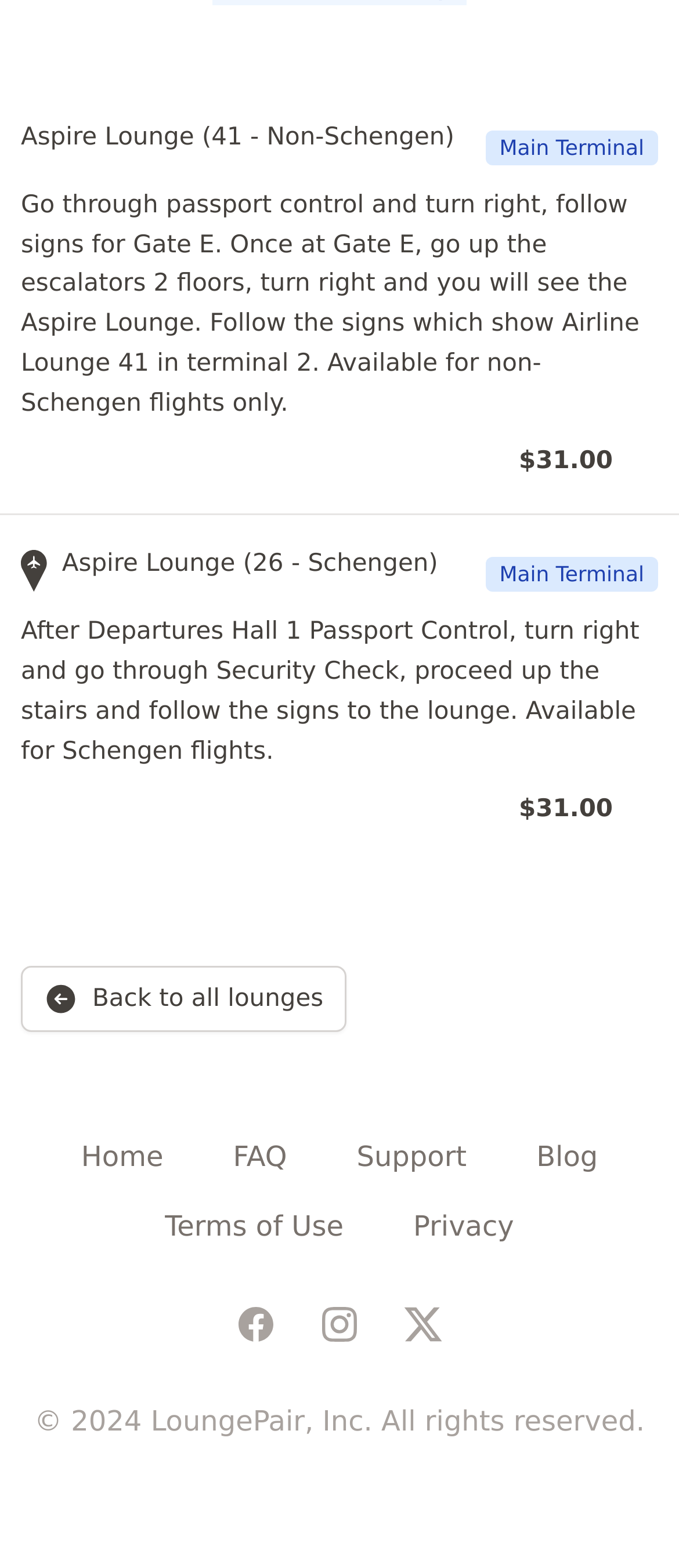Please identify the bounding box coordinates of the clickable area that will allow you to execute the instruction: "Follow LoungePair on Facebook".

[0.346, 0.832, 0.408, 0.858]